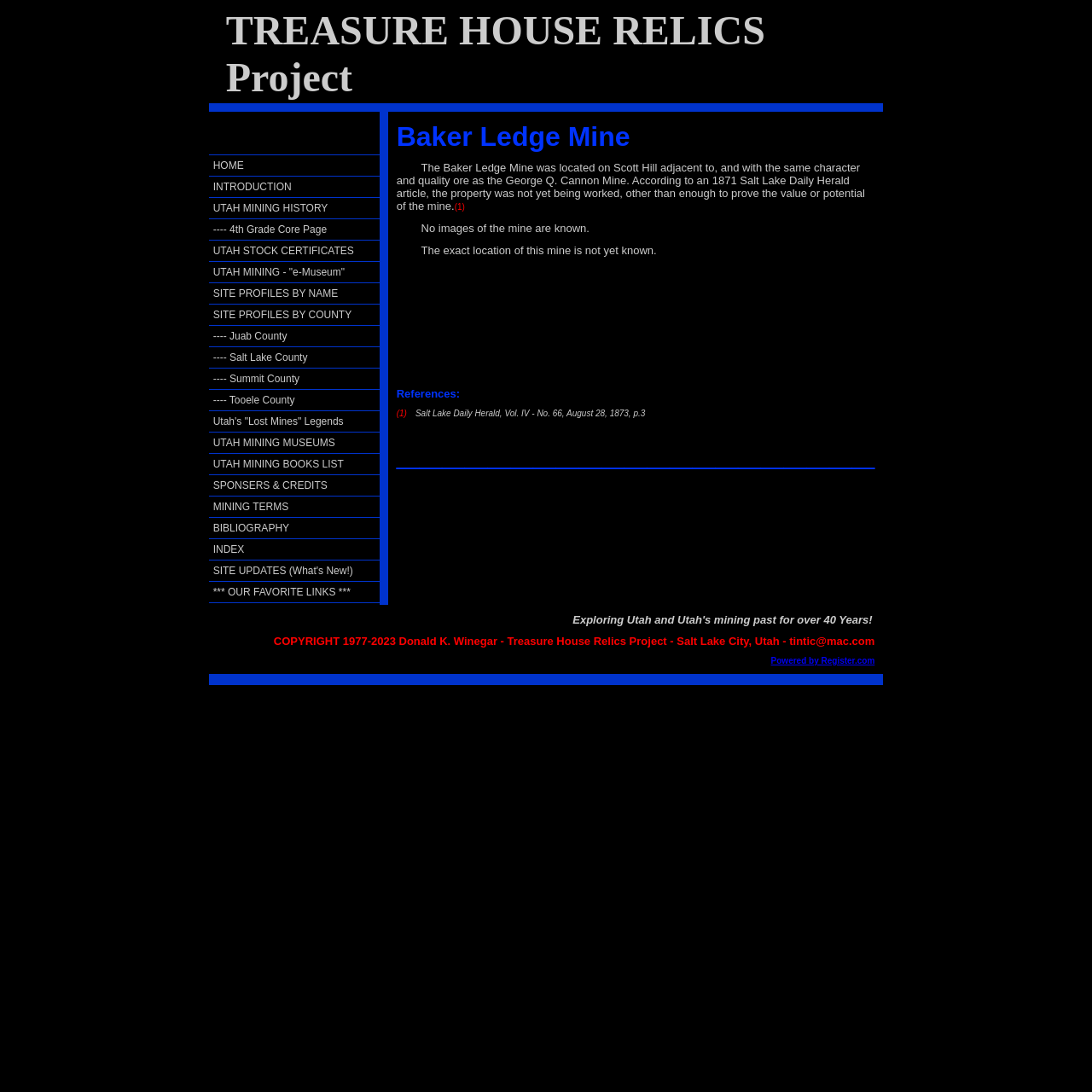Identify the bounding box coordinates of the HTML element based on this description: "UTAH MINING MUSEUMS".

[0.191, 0.395, 0.355, 0.415]